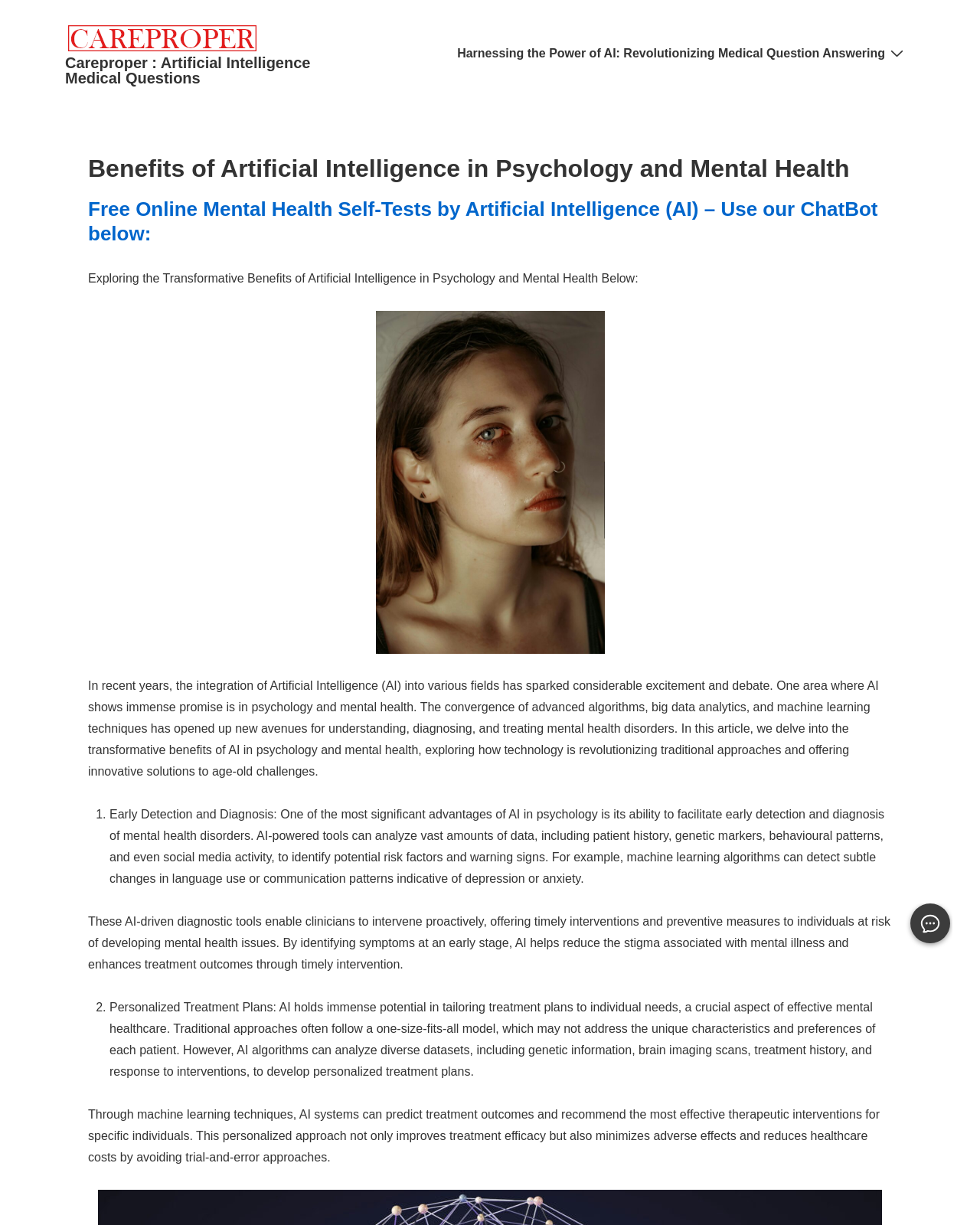Use one word or a short phrase to answer the question provided: 
What is the focus of the webpage?

CareProper